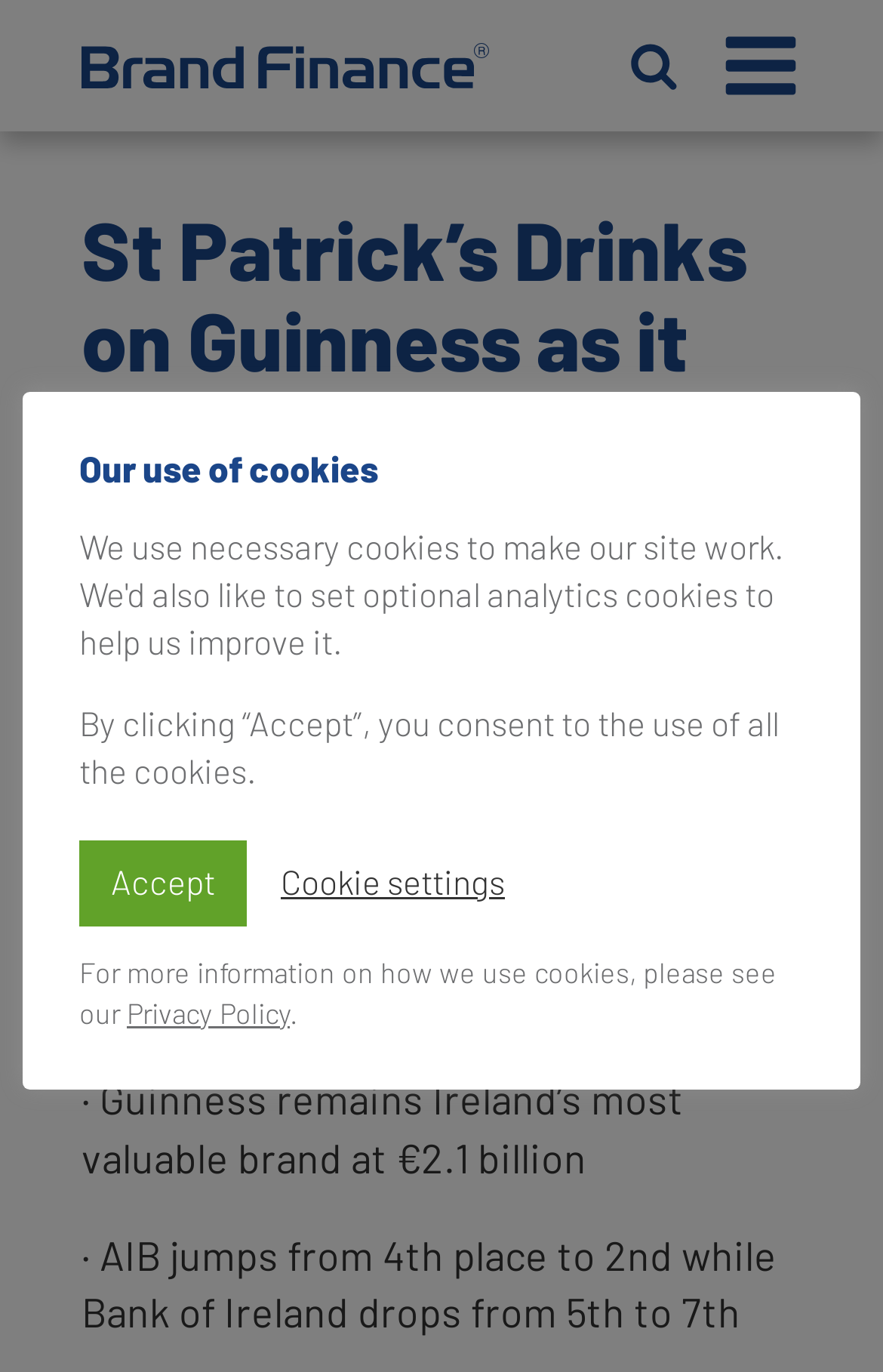Predict the bounding box for the UI component with the following description: "Accept".

[0.09, 0.612, 0.279, 0.675]